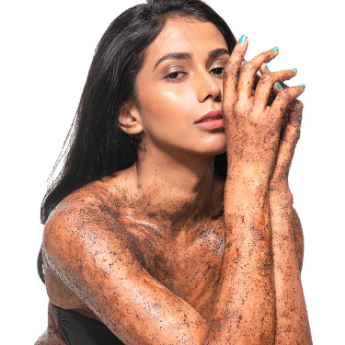Please reply to the following question with a single word or a short phrase:
What is the model's hair style?

Cascading down her shoulders